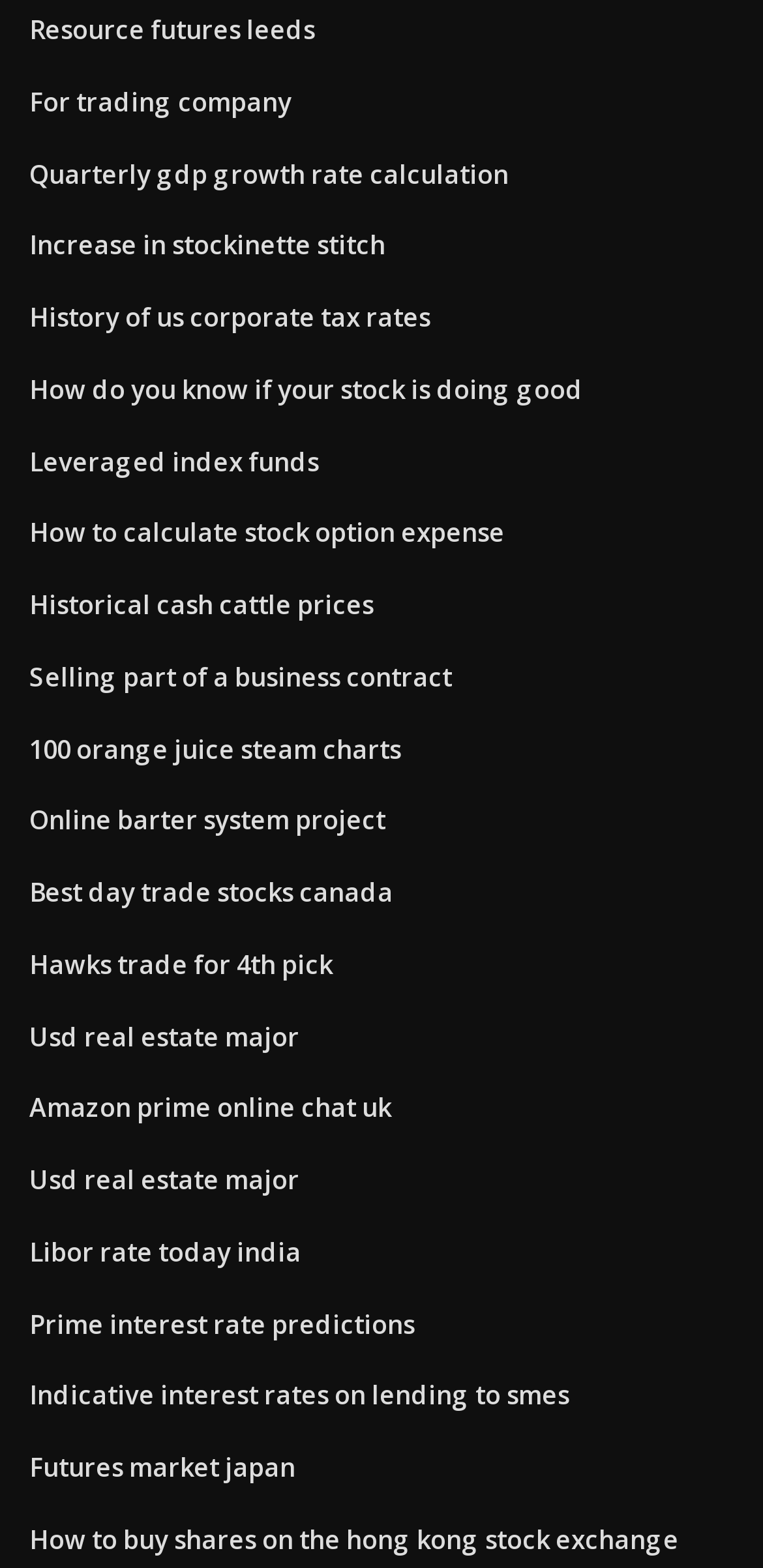Determine the bounding box coordinates of the region that needs to be clicked to achieve the task: "Explore How to Calculate Stock Option Expense".

[0.038, 0.328, 0.662, 0.351]